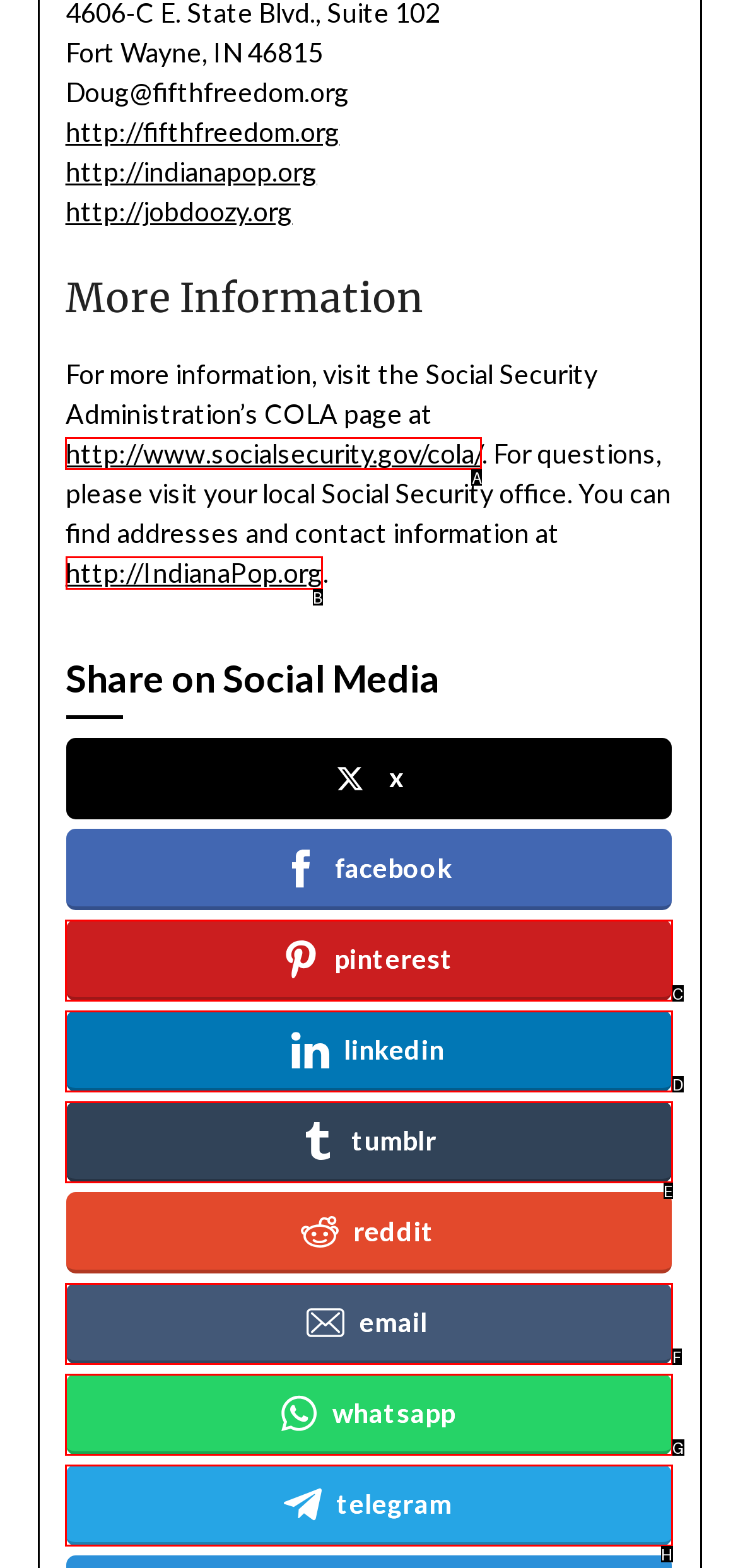Select the correct option from the given choices to perform this task: Visit the IndianaPop website. Provide the letter of that option.

B